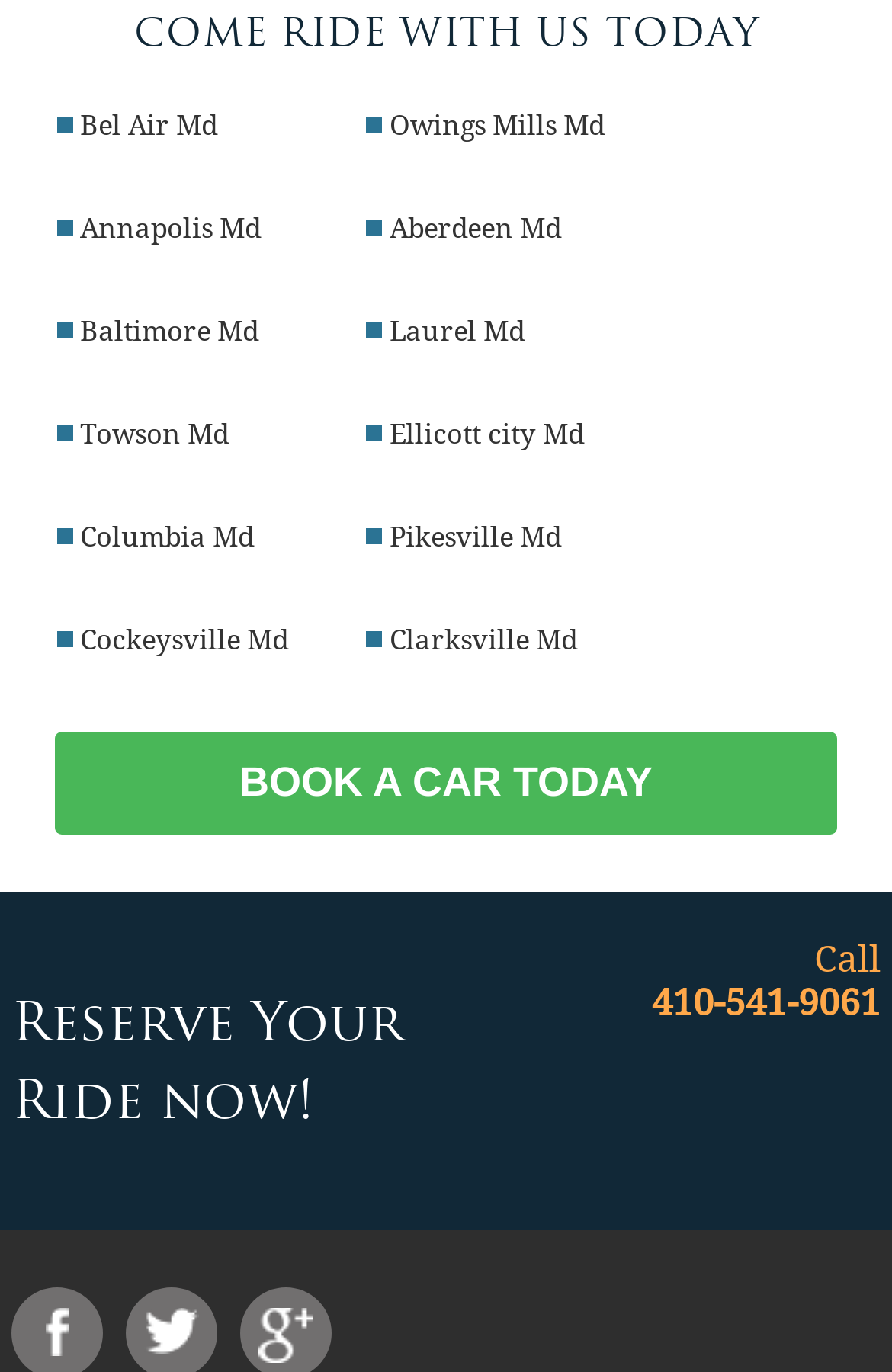Specify the bounding box coordinates of the element's area that should be clicked to execute the given instruction: "Reserve your ride now". The coordinates should be four float numbers between 0 and 1, i.e., [left, top, right, bottom].

[0.013, 0.65, 0.5, 0.897]